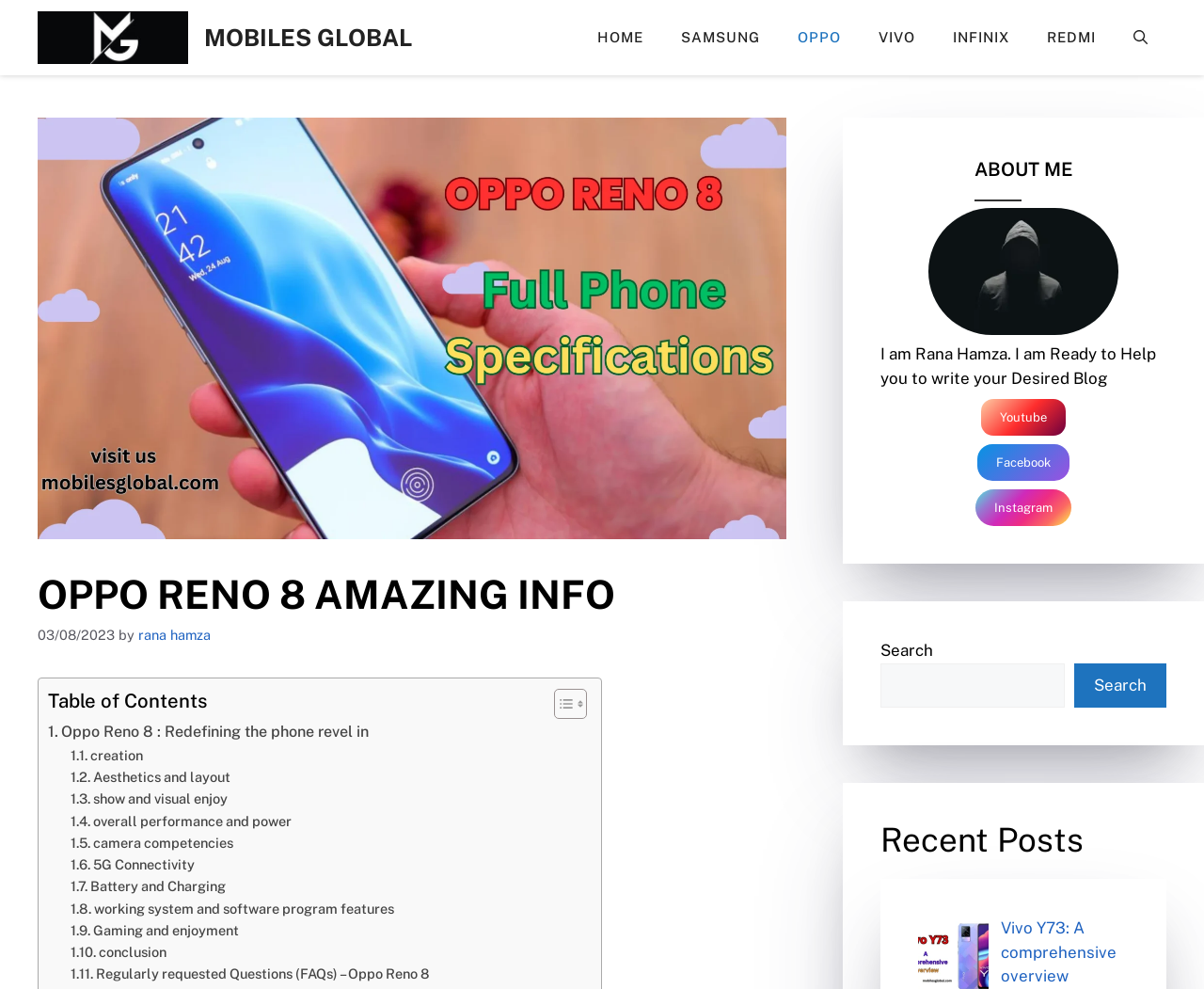Determine the bounding box coordinates for the clickable element required to fulfill the instruction: "View previous message". Provide the coordinates as four float numbers between 0 and 1, i.e., [left, top, right, bottom].

None